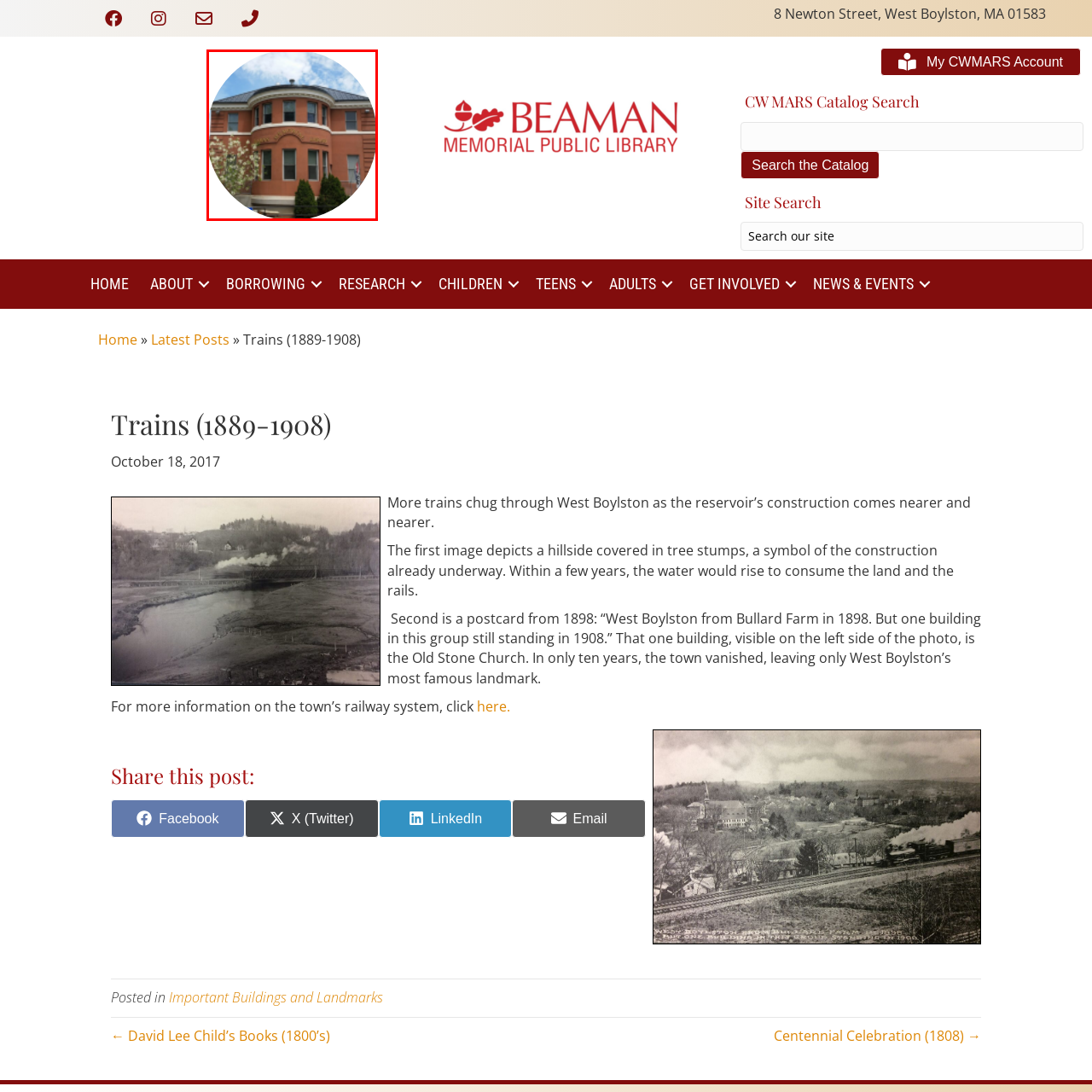What is the purpose of the Beaman Memorial Public Library?
Focus on the image highlighted by the red bounding box and give a comprehensive answer using the details from the image.

The caption describes the library as a hub of community activity and knowledge, which suggests that the purpose of the library is to serve as a central location for community events and to provide access to knowledge and information.